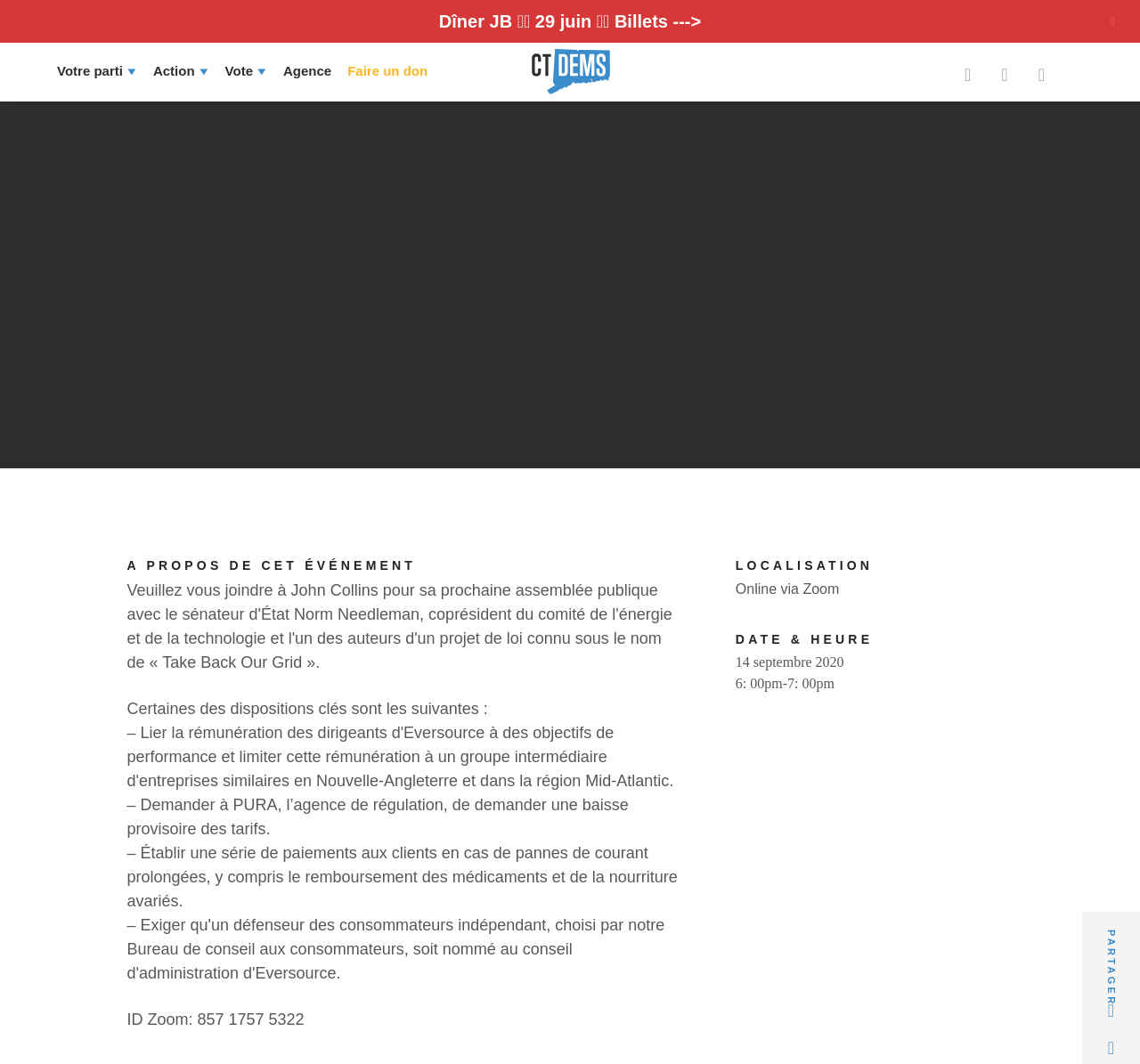Provide the bounding box coordinates for the area that should be clicked to complete the instruction: "Click on Accueil".

[0.475, 0.484, 0.525, 0.506]